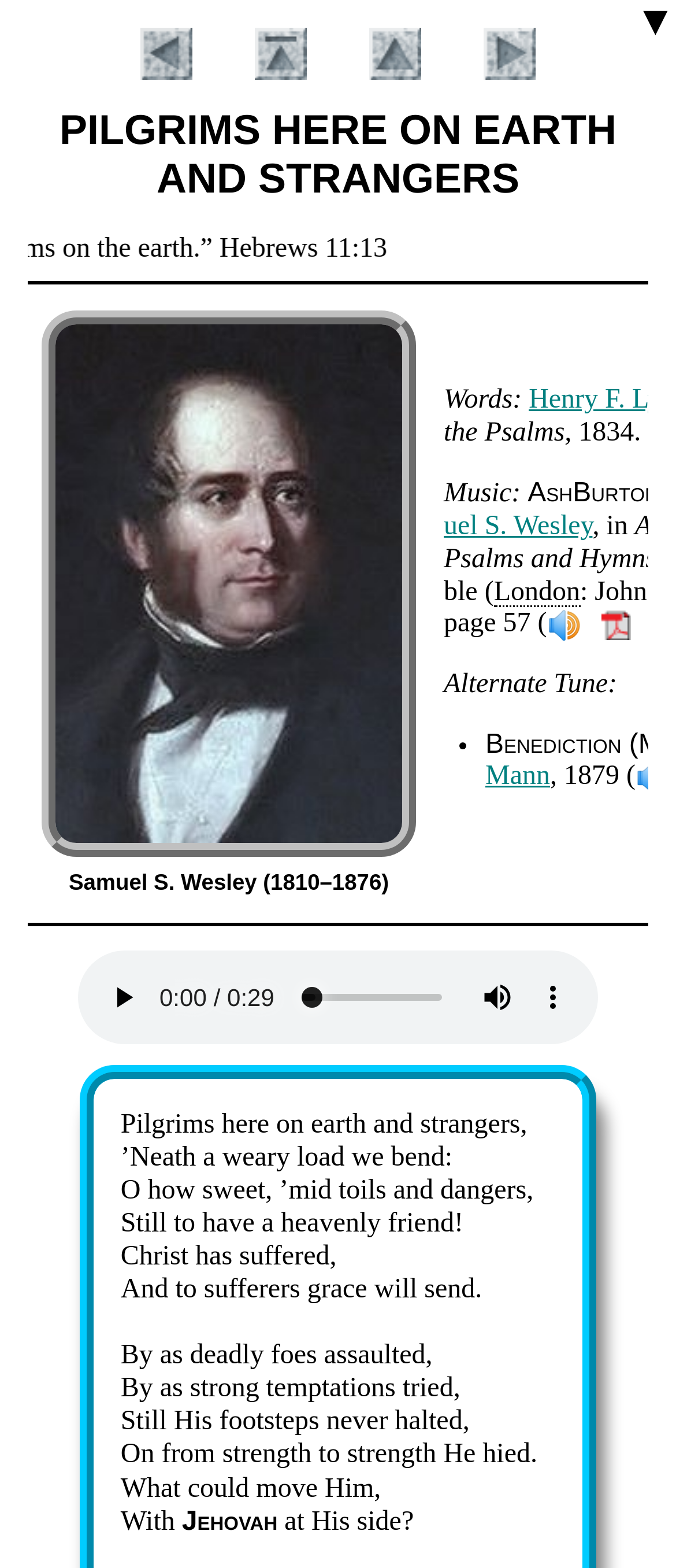Please locate the bounding box coordinates of the element that should be clicked to complete the given instruction: "Read about HIGH FLYER INTERNSHIP INTAKE BATCH 1".

None